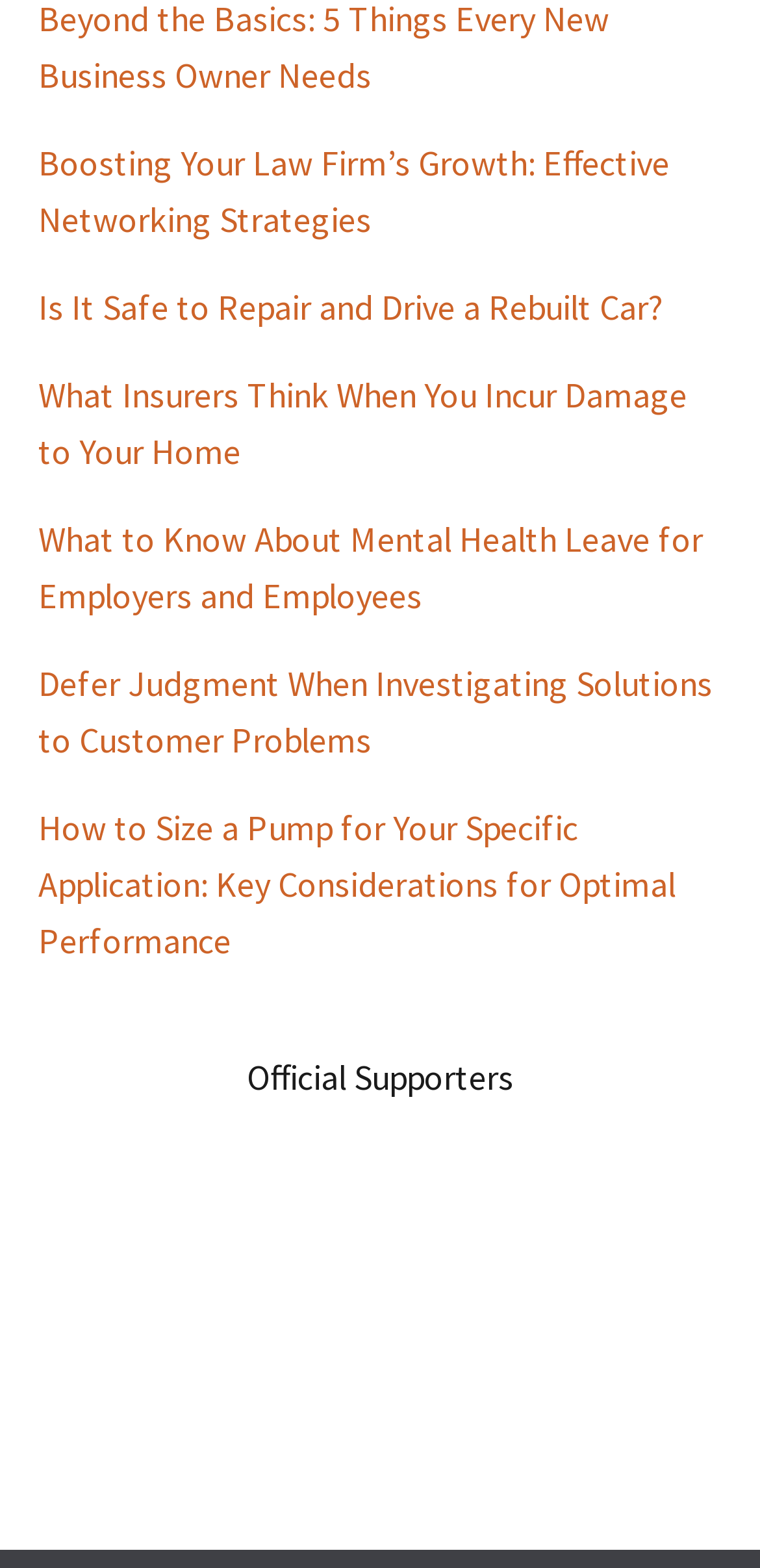Determine the bounding box coordinates of the clickable region to carry out the instruction: "Learn about the company's background".

None